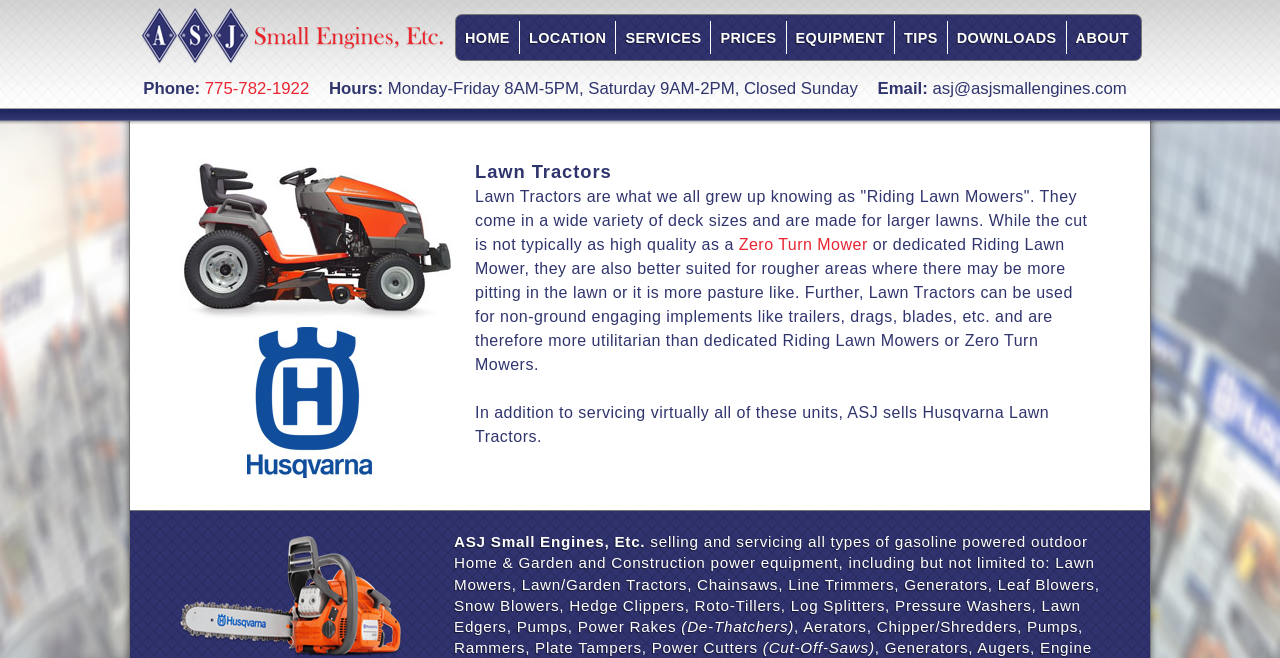Locate the bounding box coordinates of the element that should be clicked to fulfill the instruction: "Read more about NBA 2K21 MT".

None